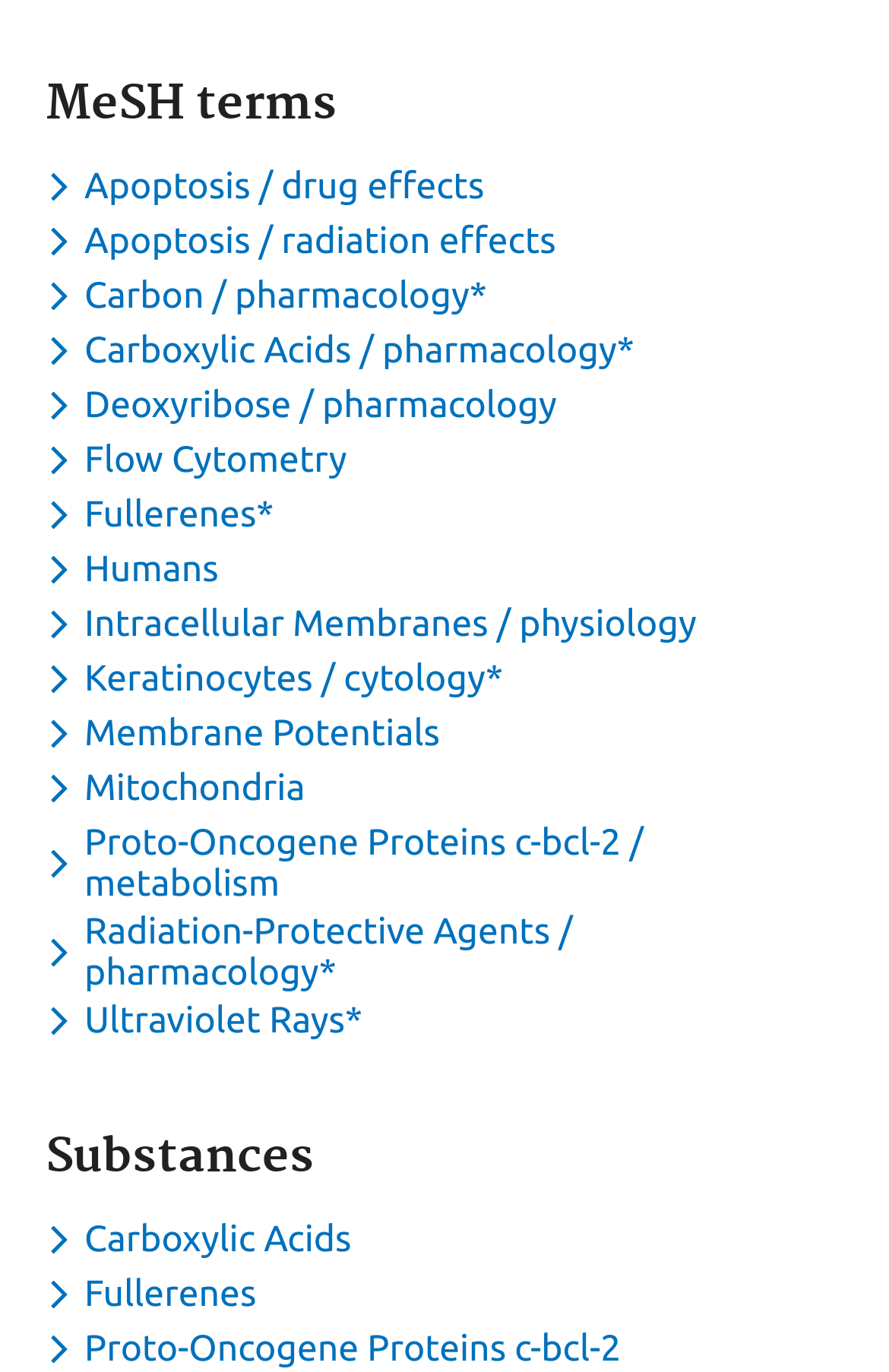How many MeSH terms are there?
Using the information presented in the image, please offer a detailed response to the question.

The number of MeSH terms can be determined by counting the number of button elements under the 'MeSH terms' heading, which are 15 in total.